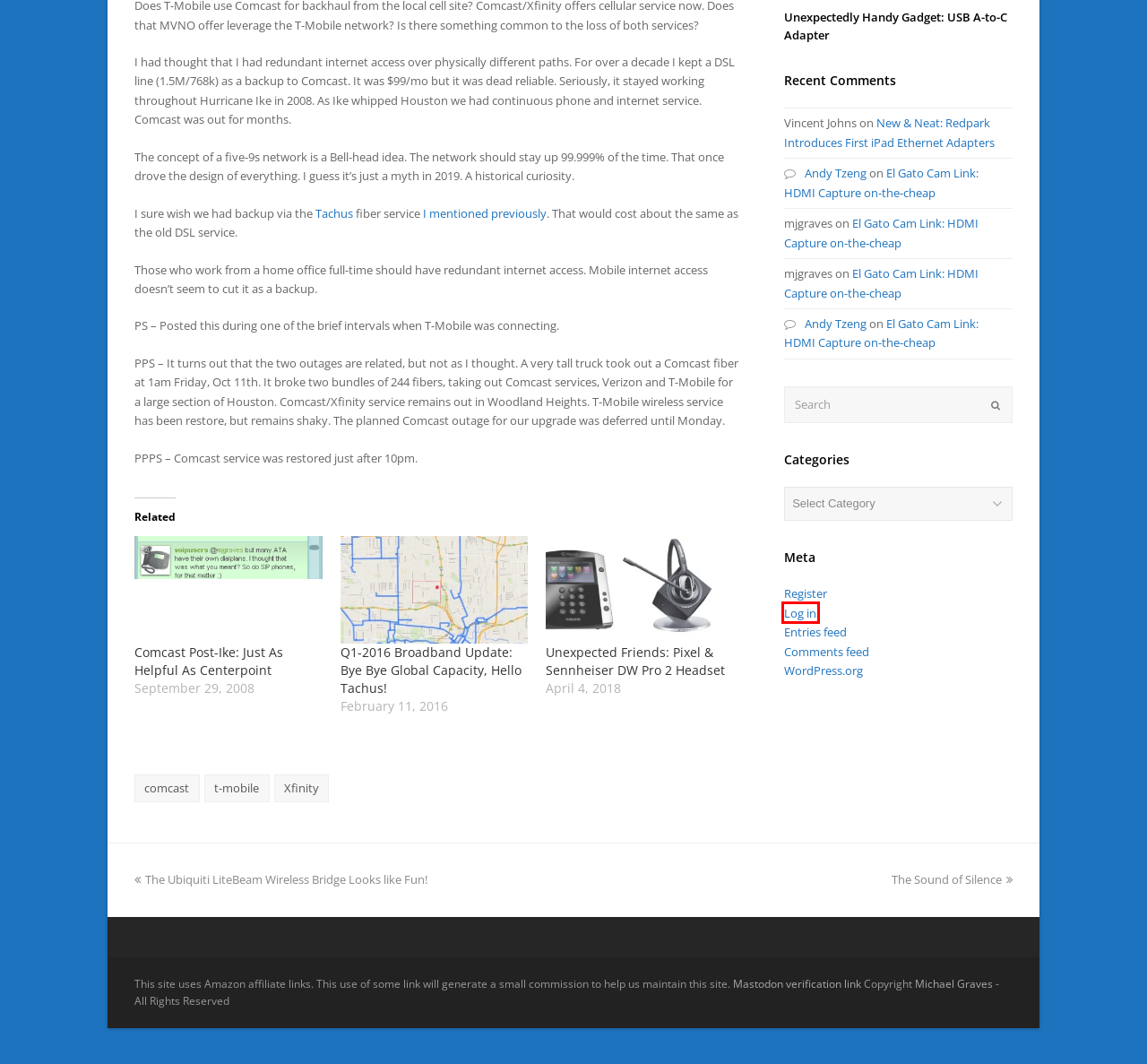You have a screenshot of a webpage with a red bounding box around a UI element. Determine which webpage description best matches the new webpage that results from clicking the element in the bounding box. Here are the candidates:
A. Graves On SOHO Technology
B. El Gato Cam Link: HDMI Capture on-the-cheap – Graves On SOHO Technology
C. Log In ‹ Graves On SOHO Technology — WordPress
D. Xfinity – Graves On SOHO Technology
E. Registration Form ‹ Graves On SOHO Technology — WordPress
F. Unexpectedly Handy Gadget: USB A-to-C Adapter – Graves On SOHO Technology
G. Blog Tool, Publishing Platform, and CMS – WordPress.org
H. Tachus Fiber Internet

C